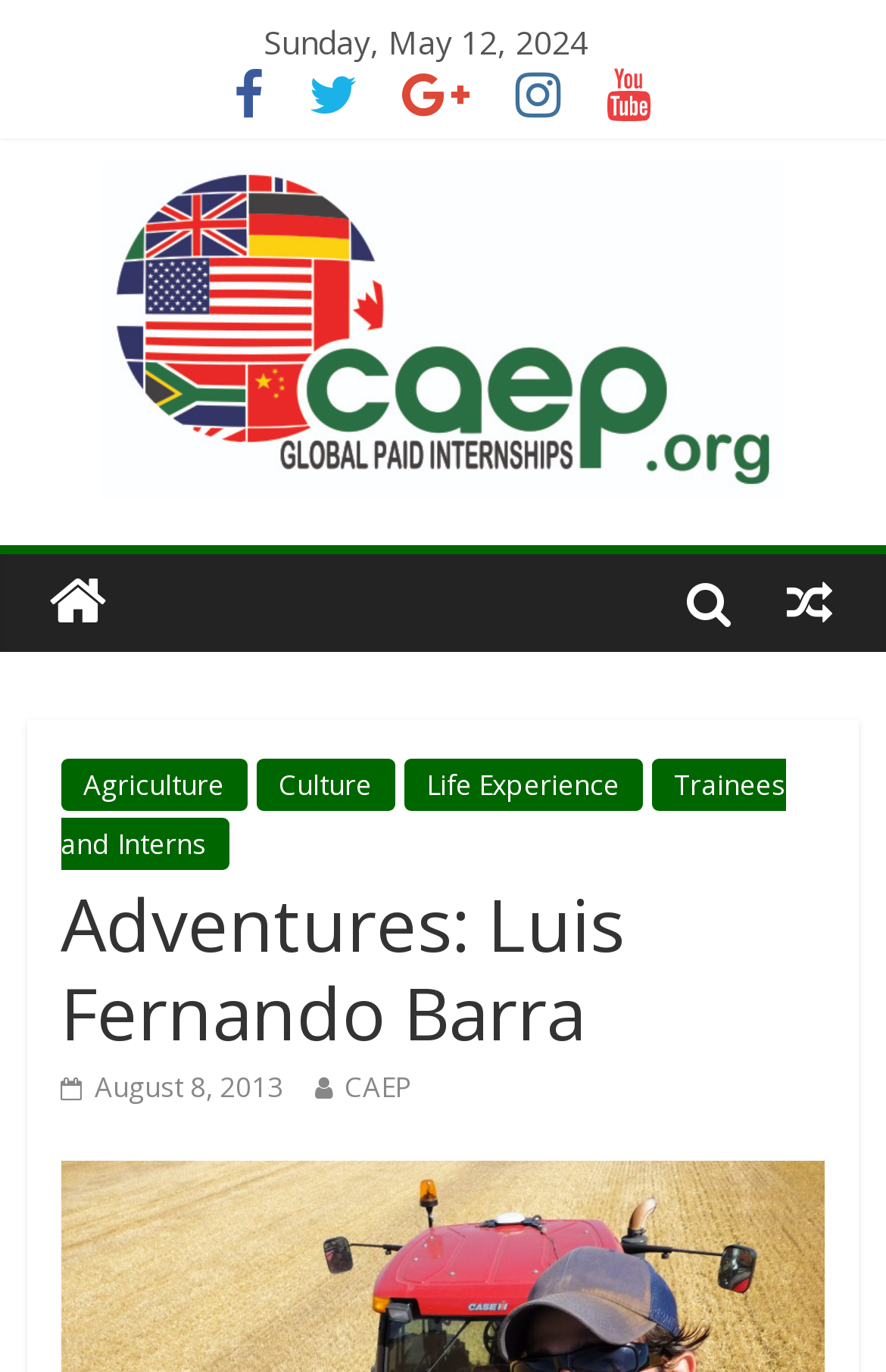What is the date of the blog post?
Look at the screenshot and provide an in-depth answer.

I found the date of the blog post by looking at the top of the webpage, where it says 'Sunday, May 12, 2024' in a static text element.